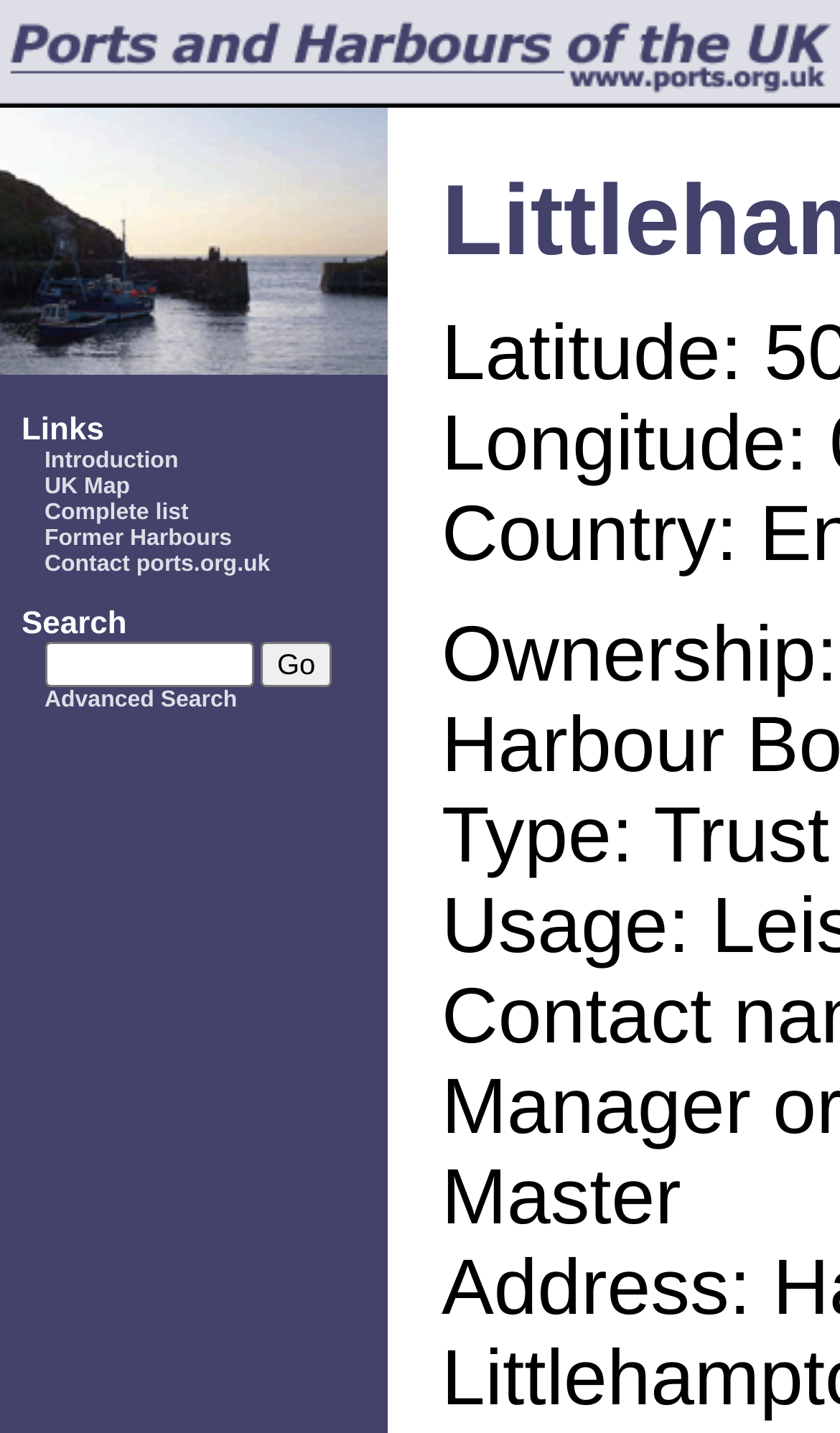Locate the bounding box coordinates of the element that should be clicked to fulfill the instruction: "Click on Advanced Search".

[0.053, 0.48, 0.282, 0.498]